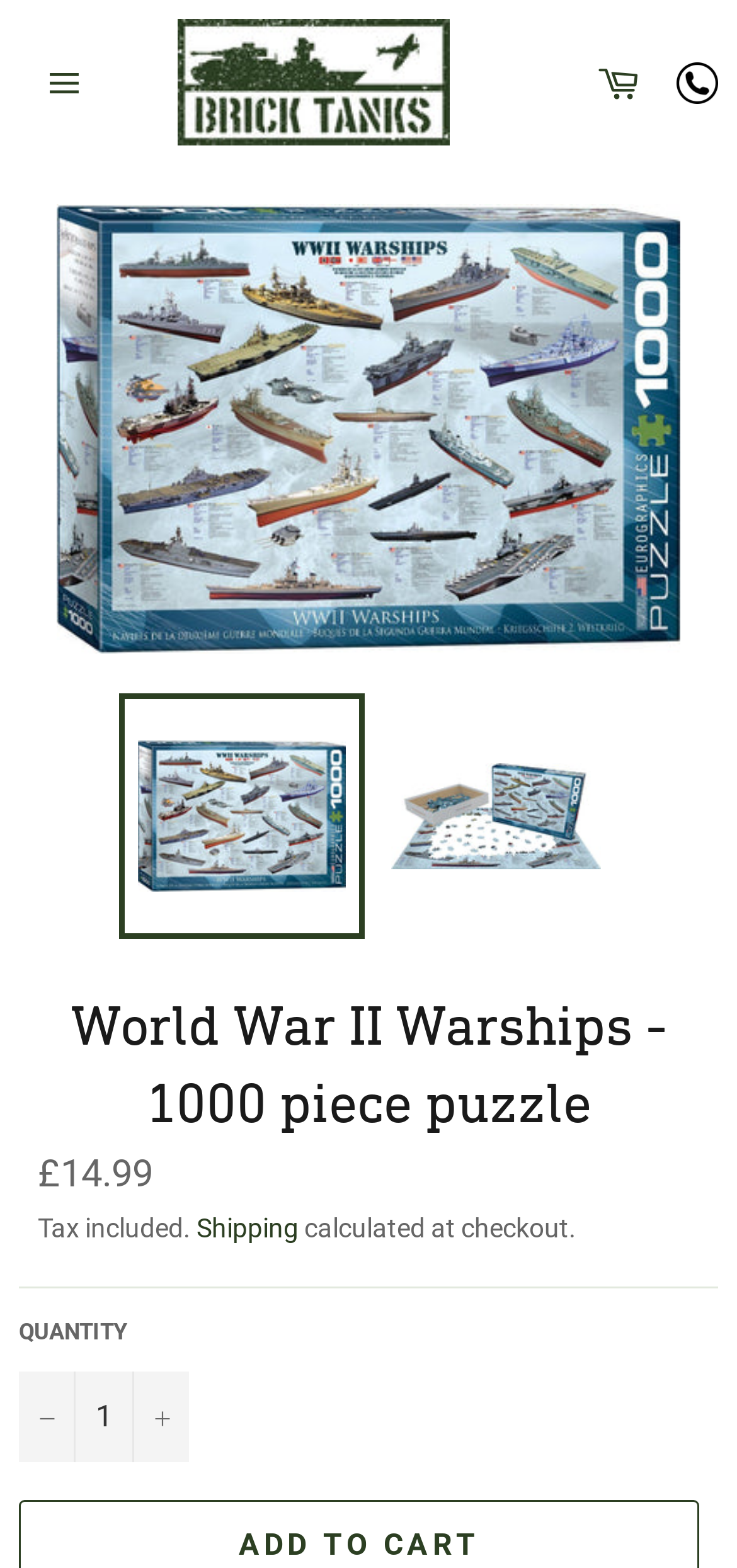Identify the bounding box of the HTML element described as: "Site navigation".

[0.026, 0.027, 0.141, 0.078]